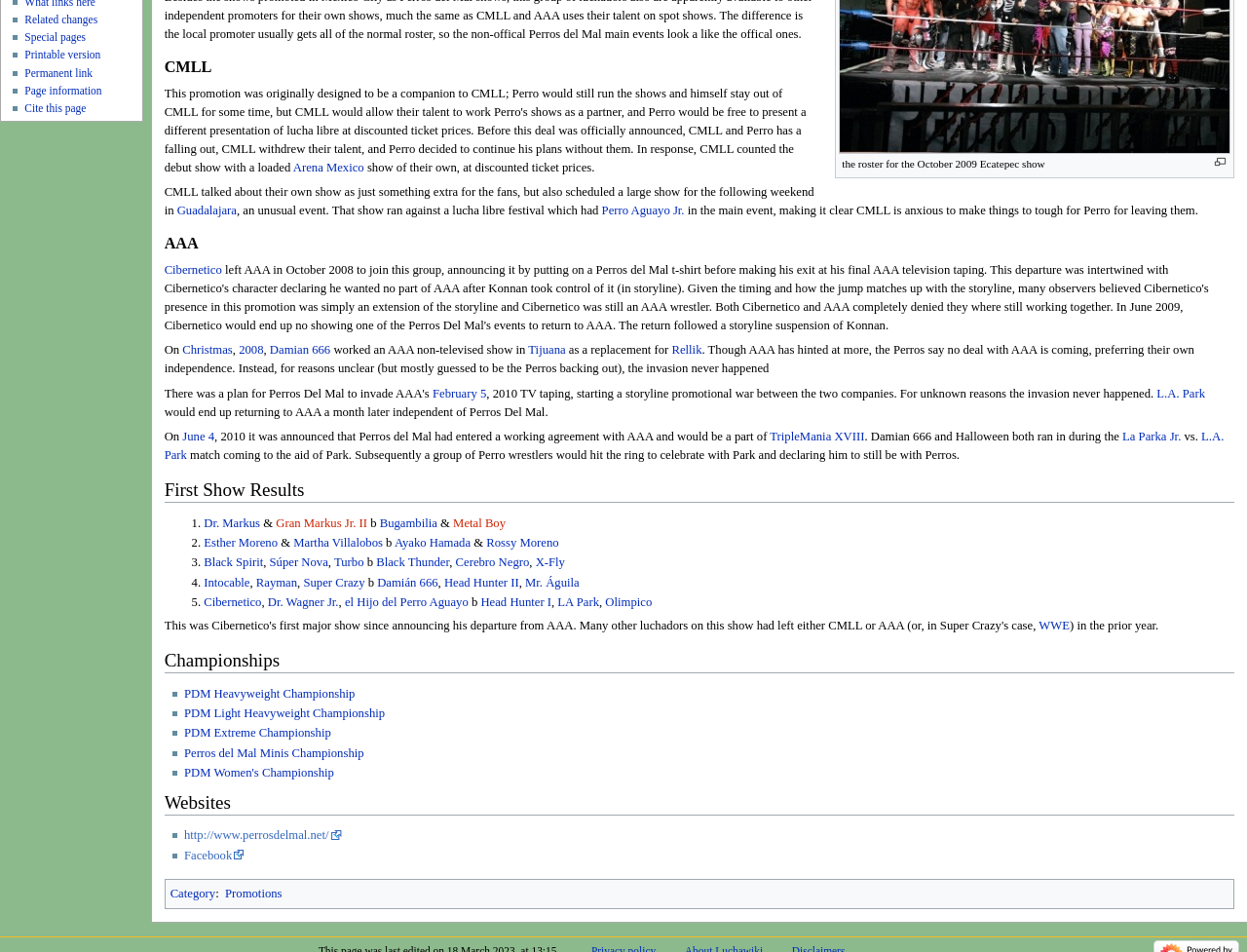Identify the coordinates of the bounding box for the element described below: "Head Hunter II". Return the coordinates as four float numbers between 0 and 1: [left, top, right, bottom].

[0.356, 0.605, 0.416, 0.619]